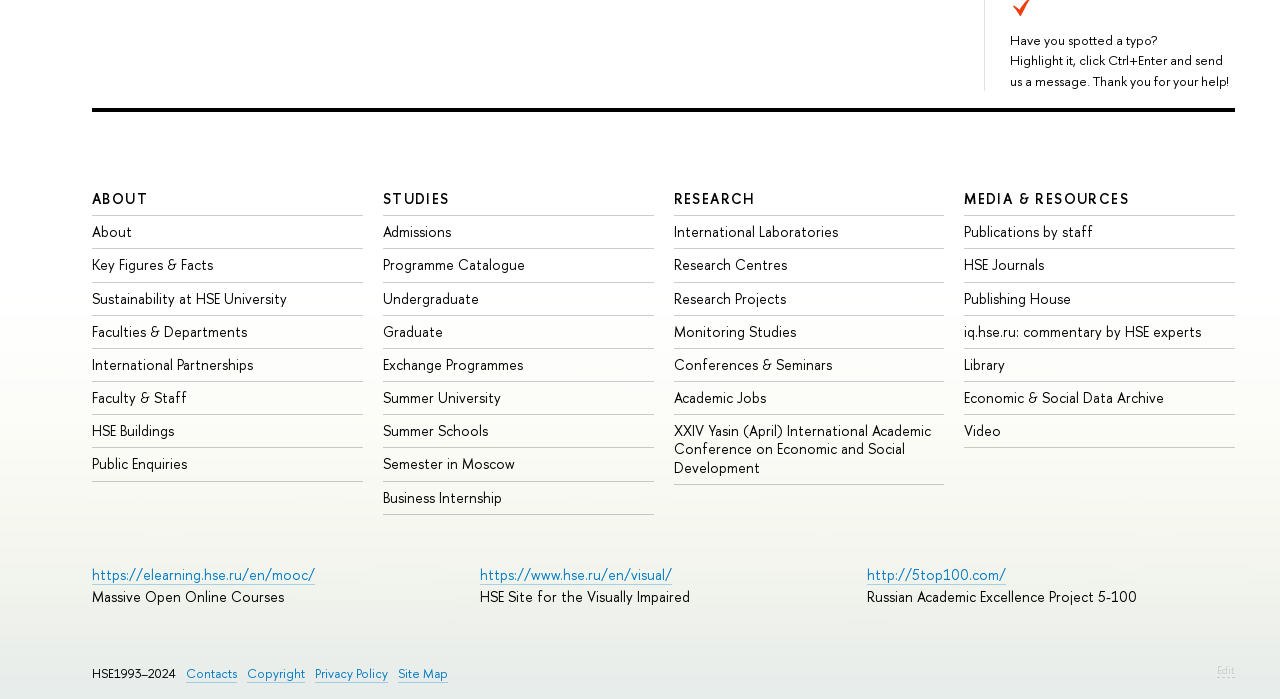Highlight the bounding box coordinates of the element that should be clicked to carry out the following instruction: "Read about Sustainability at HSE University". The coordinates must be given as four float numbers ranging from 0 to 1, i.e., [left, top, right, bottom].

[0.072, 0.413, 0.224, 0.44]